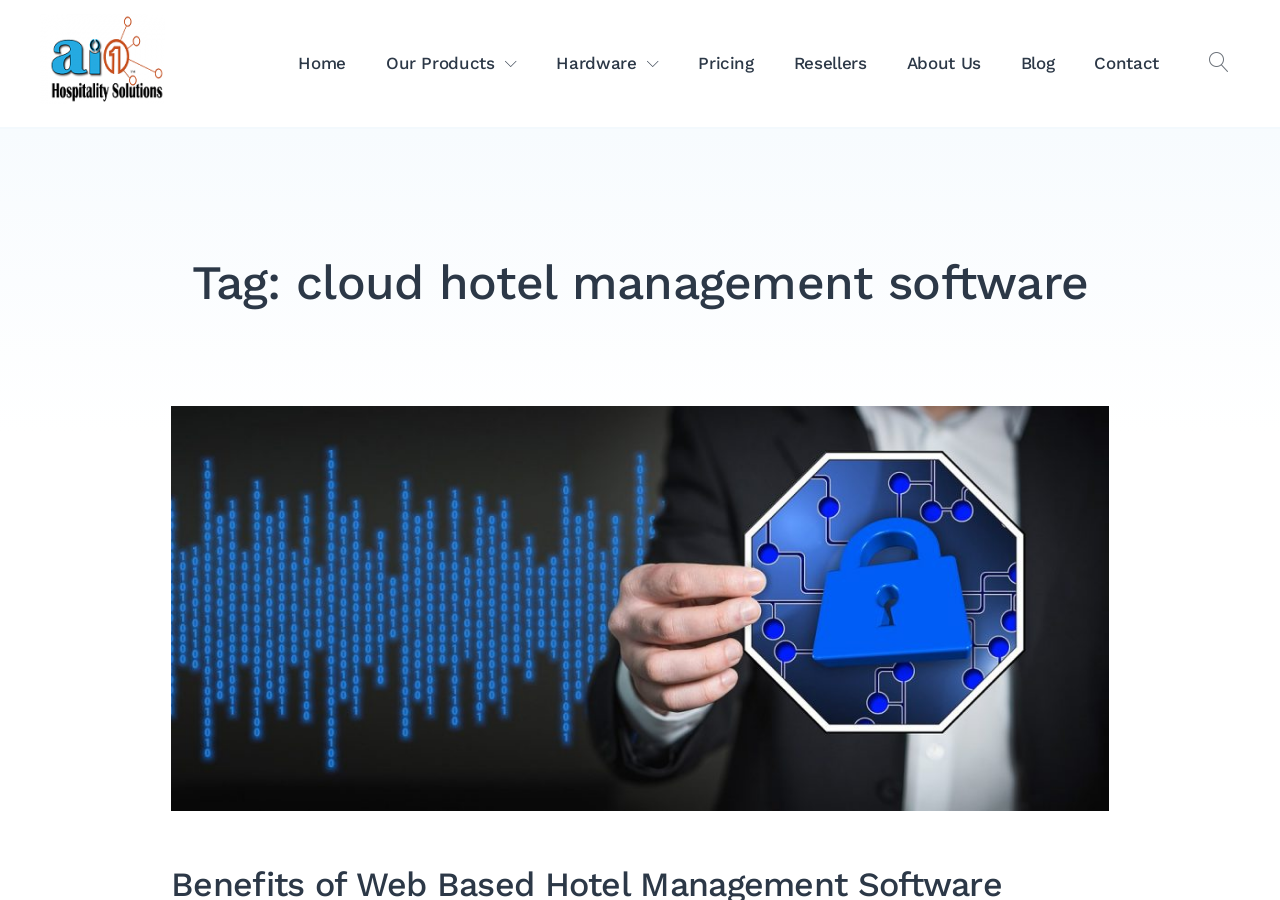Please identify the bounding box coordinates of the element on the webpage that should be clicked to follow this instruction: "check pricing". The bounding box coordinates should be given as four float numbers between 0 and 1, formatted as [left, top, right, bottom].

[0.53, 0.04, 0.605, 0.1]